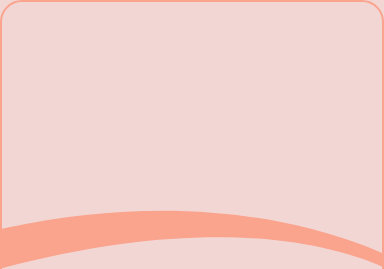Who is involved in the conservation efforts?
Examine the webpage screenshot and provide an in-depth answer to the question.

According to the caption, the conservation efforts involve collaboration with the local Forestry Department, emphasizing the significance of local involvement in ecological initiatives, which is a key aspect of the project's outreach and educational efforts.